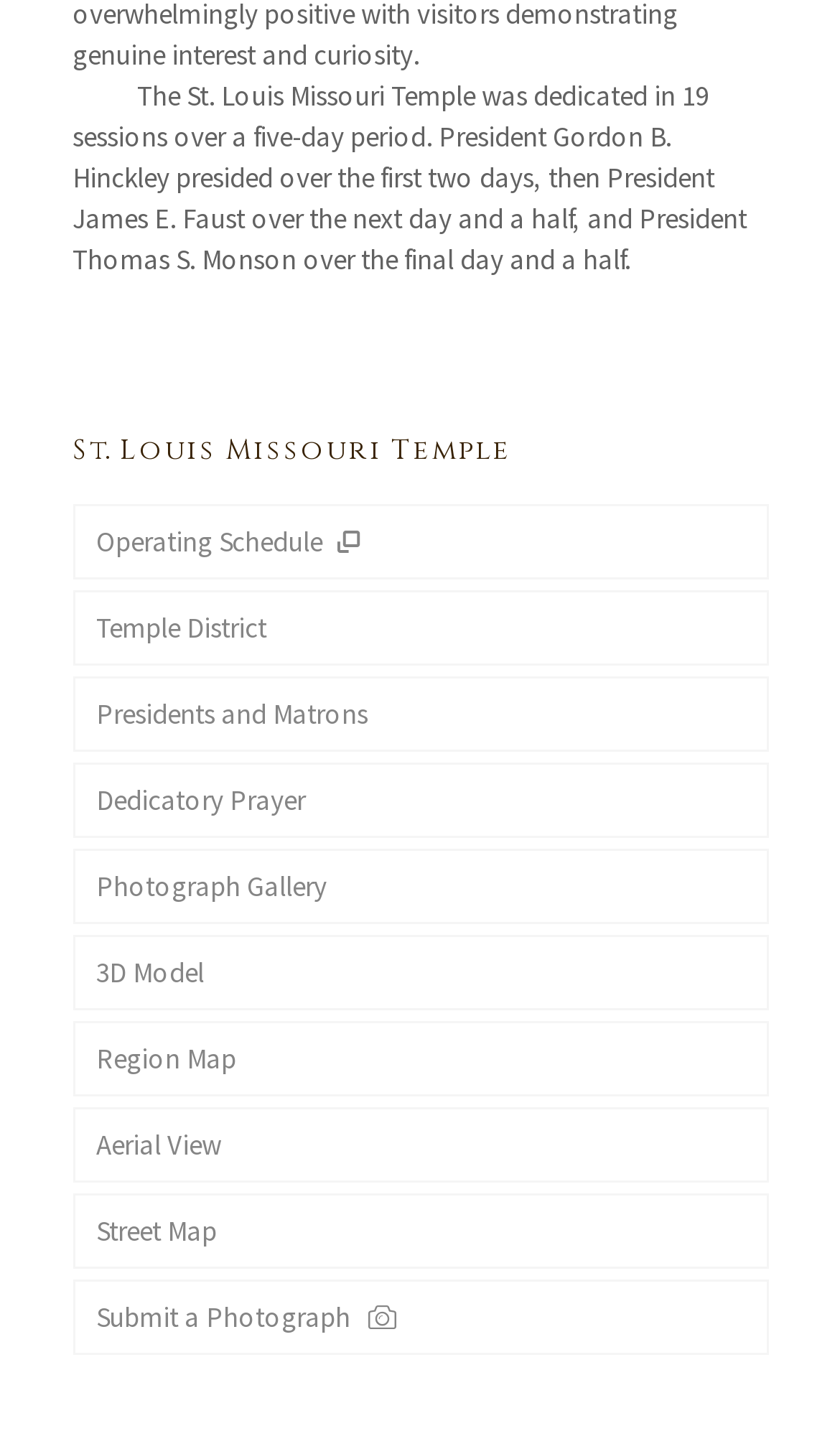Locate the bounding box coordinates of the region to be clicked to comply with the following instruction: "Read the dedicatory prayer". The coordinates must be four float numbers between 0 and 1, in the form [left, top, right, bottom].

[0.086, 0.527, 0.914, 0.579]